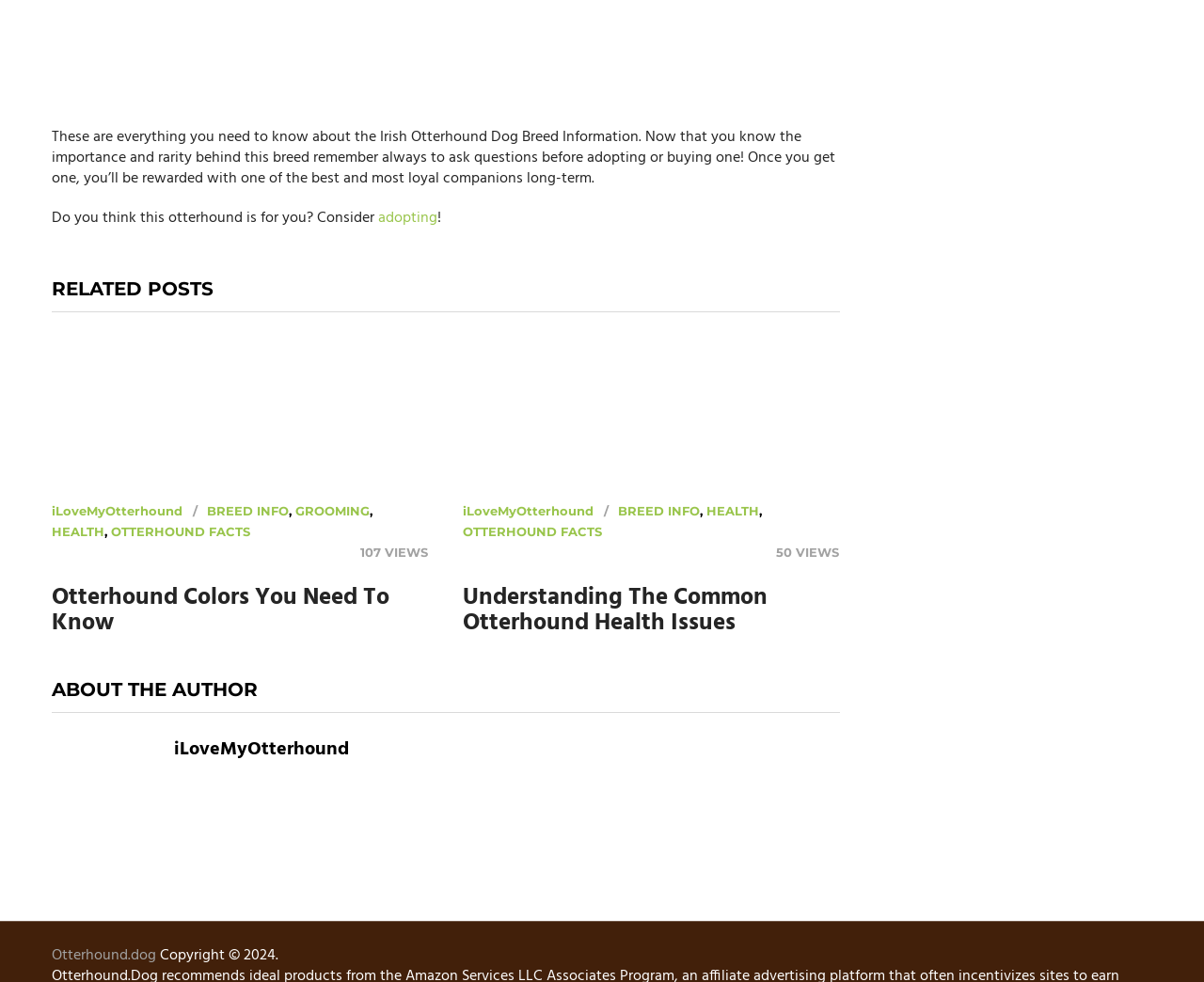Find the bounding box coordinates of the clickable area required to complete the following action: "learn about otterhound breed information".

[0.043, 0.128, 0.694, 0.195]